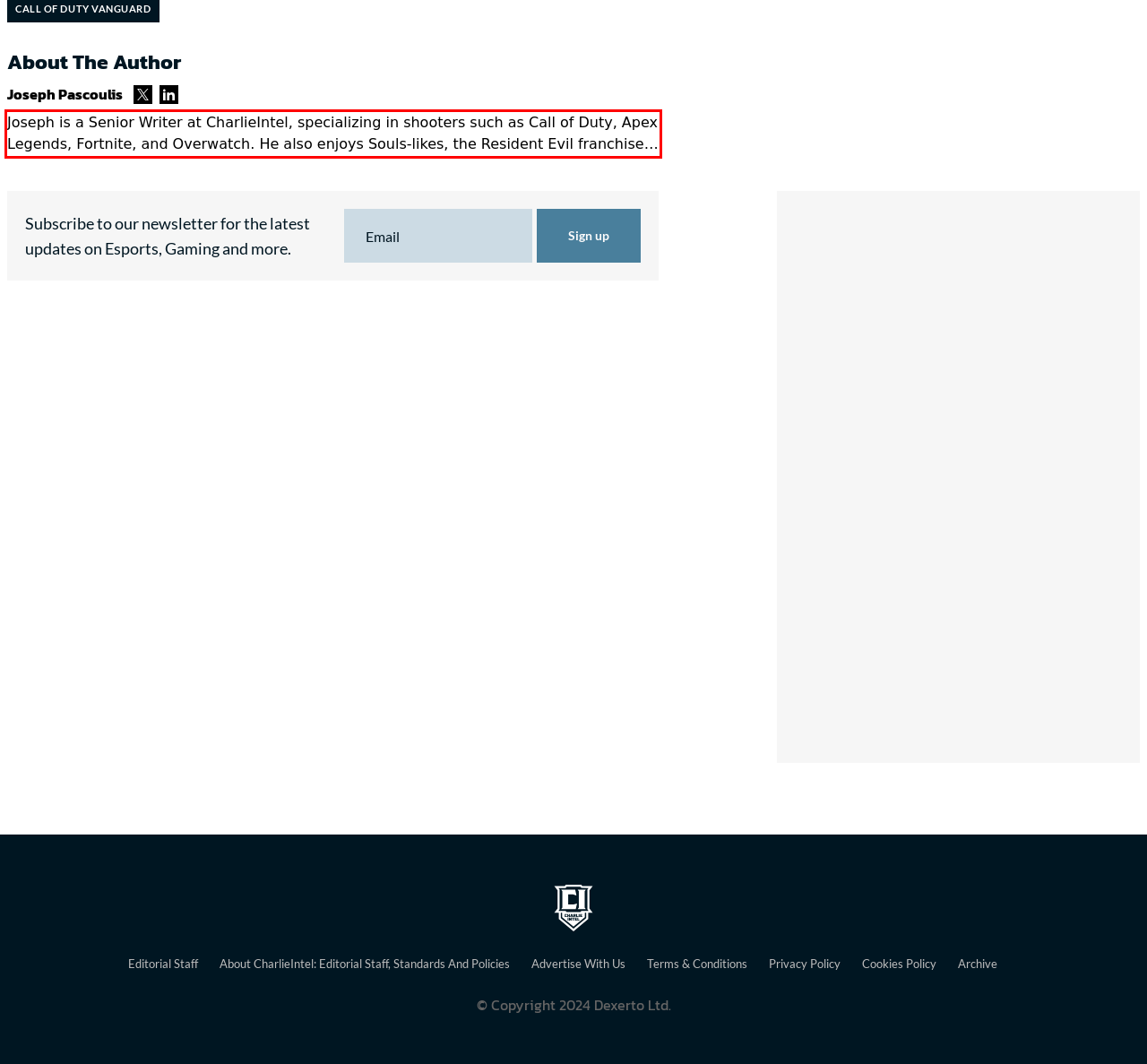Analyze the red bounding box in the provided webpage screenshot and generate the text content contained within.

Joseph is a Senior Writer at CharlieIntel, specializing in shooters such as Call of Duty, Apex Legends, Fortnite, and Overwatch. He also enjoys Souls-likes, the Resident Evil franchise, and Tekken. After writing for KeenGamer, he joined CharlieIntel in 2021. If Joseph isn't writing about games, he's most likely playing them. You can contact him at Joseph.pascoulis@dexerto.com.